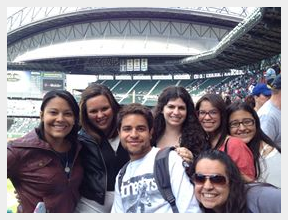Give a concise answer using one word or a phrase to the following question:
What is visible above the friends in the image?

The impressive architecture of the roof